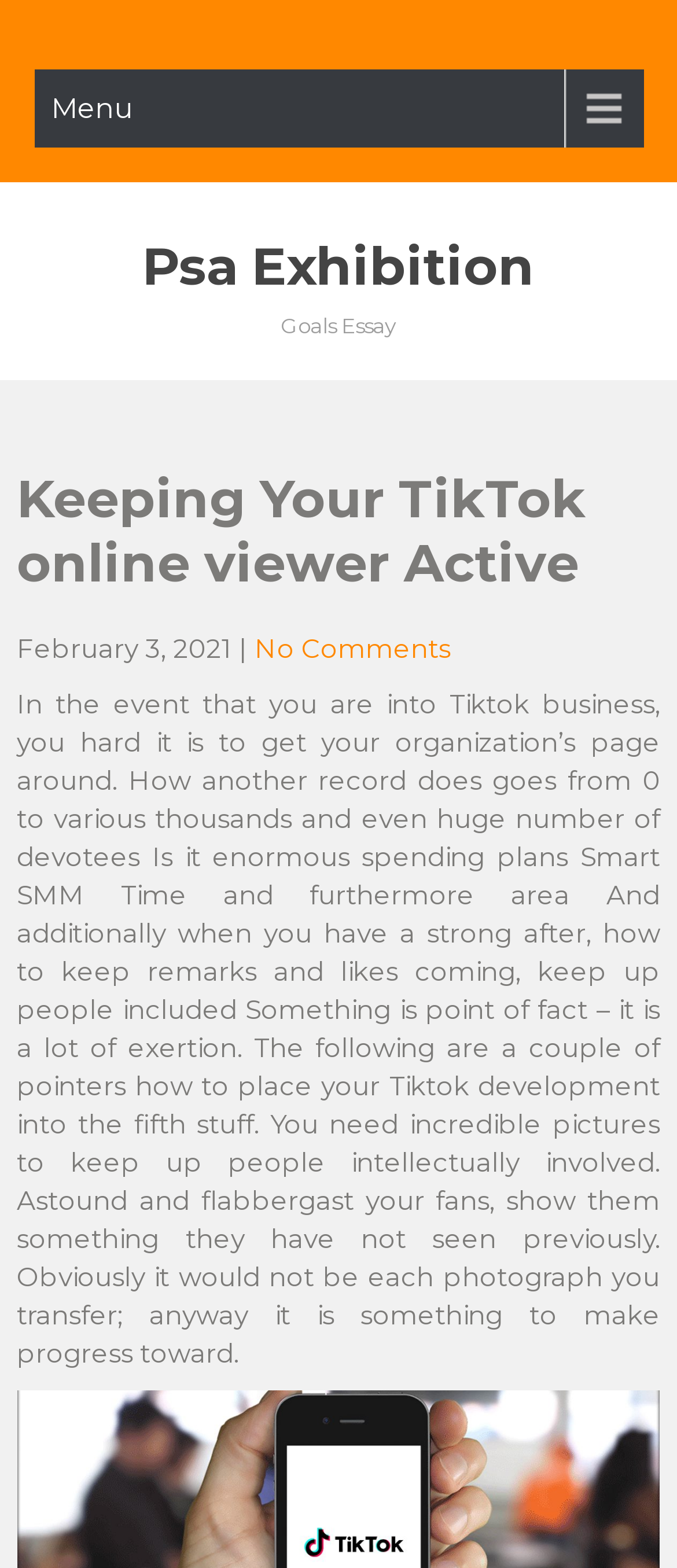When was the webpage published?
Using the image as a reference, give an elaborate response to the question.

The webpage contains a timestamp 'February 3, 2021' which indicates when the webpage was published or last updated.